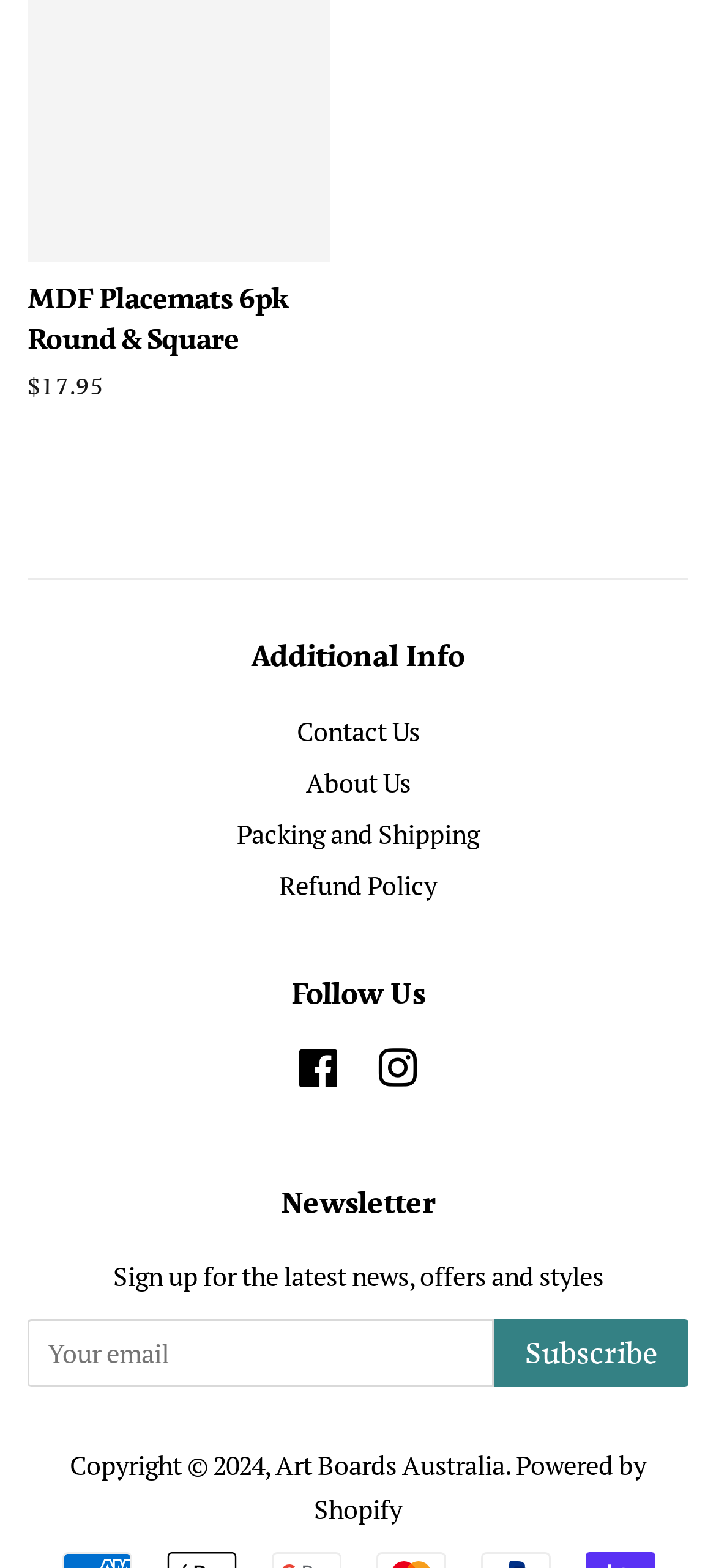Bounding box coordinates should be provided in the format (top-left x, top-left y, bottom-right x, bottom-right y) with all values between 0 and 1. Identify the bounding box for this UI element: Facebook

[0.417, 0.674, 0.476, 0.696]